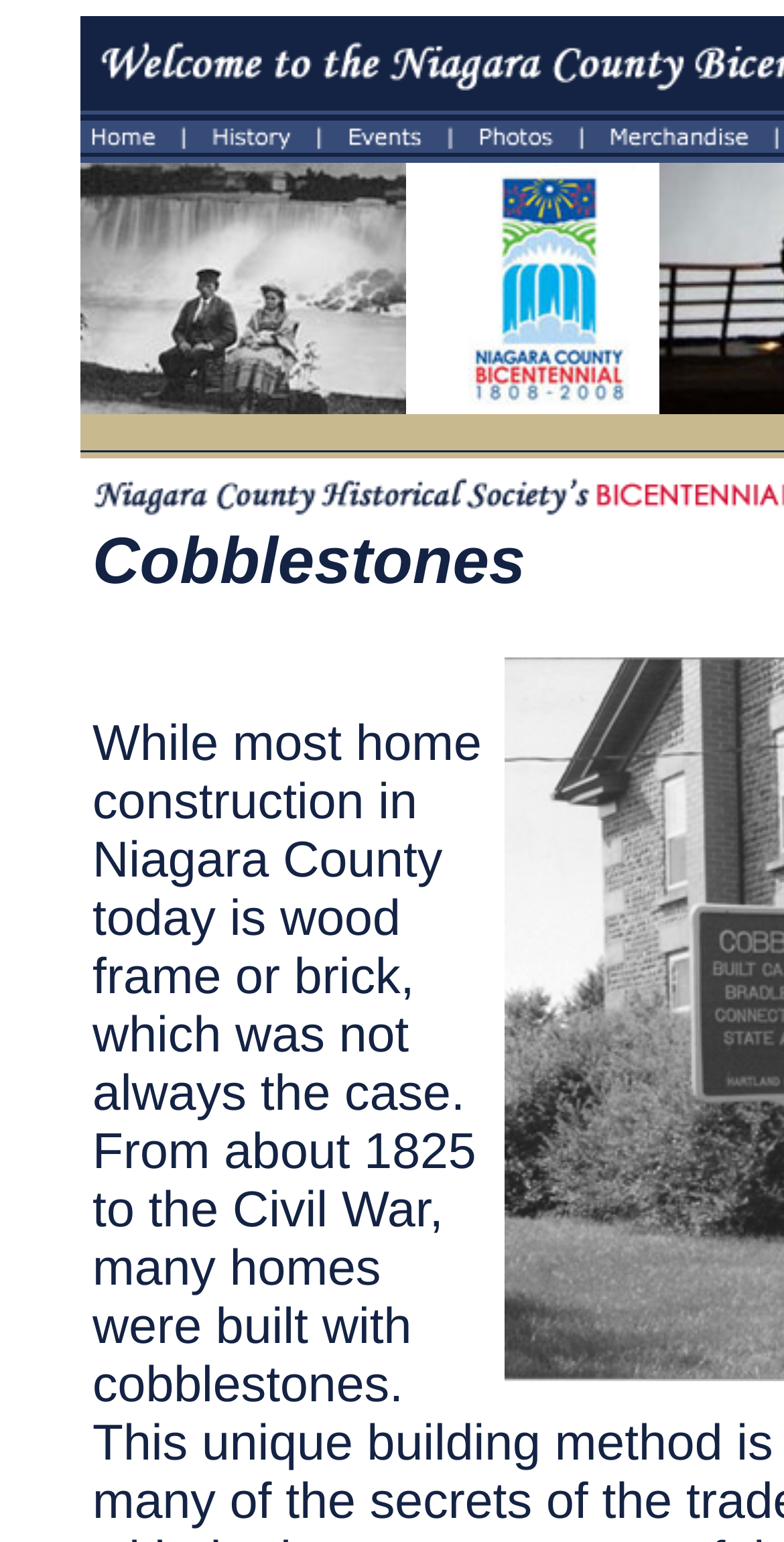What is the purpose of the images in the top row?
Please look at the screenshot and answer in one word or a short phrase.

Displaying historical photos